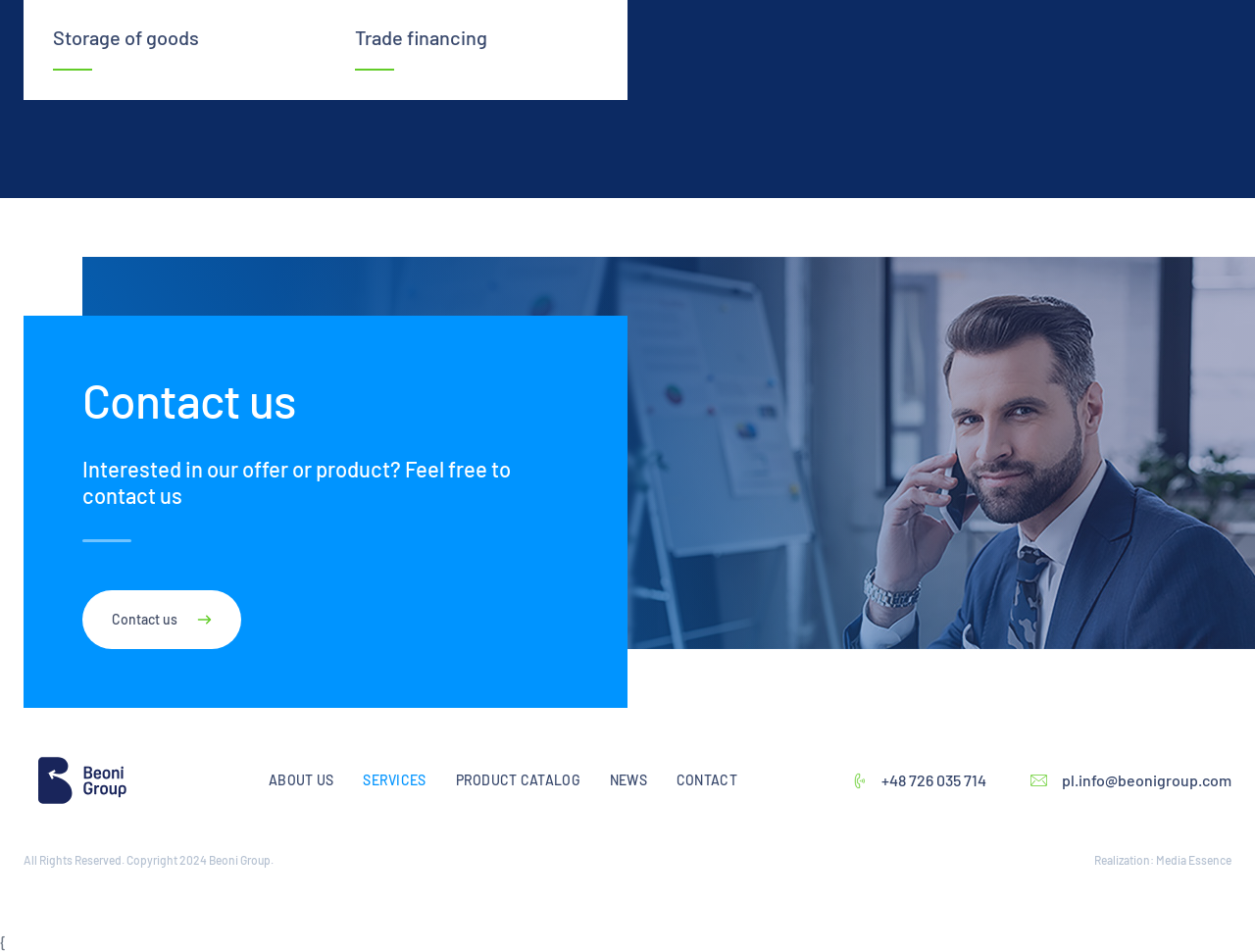What is the company name mentioned in the footer?
Make sure to answer the question with a detailed and comprehensive explanation.

I found the company name 'Beoni Group' in the footer section of the webpage, which is located at the bottom of the page. It is mentioned along with the copyright information and a link to the company's website.